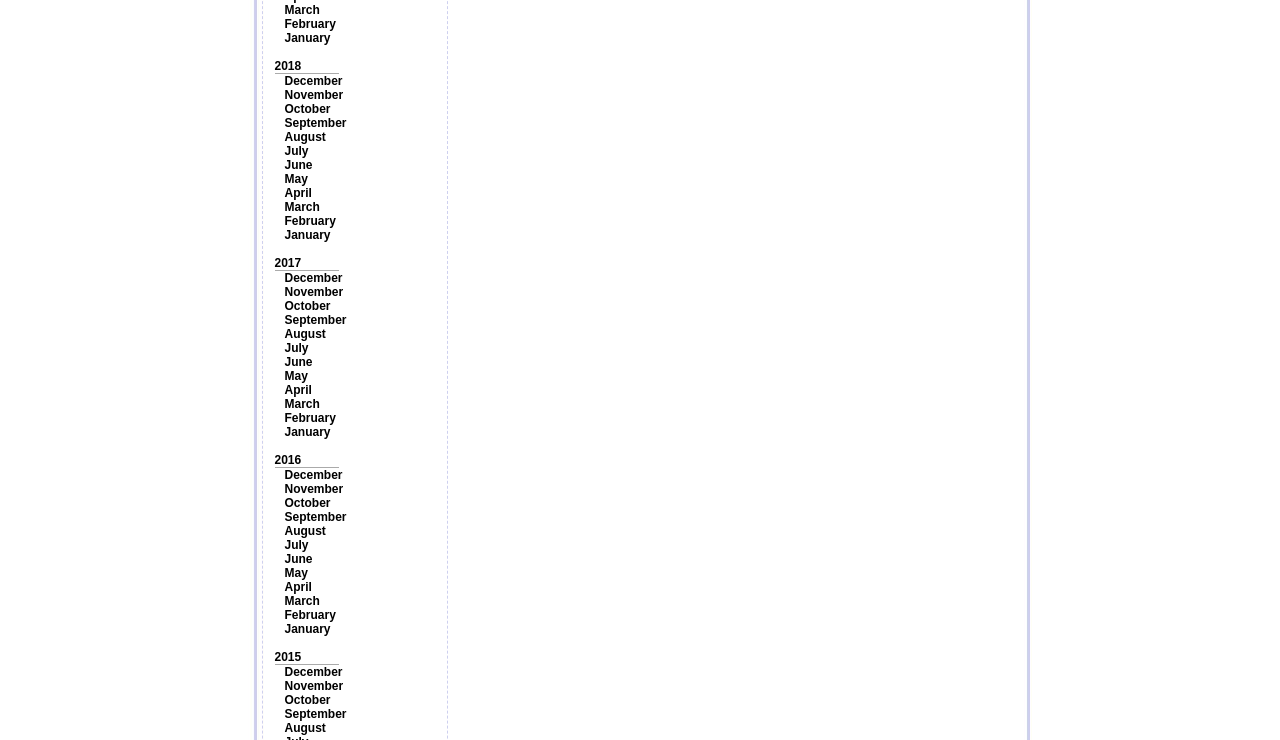How many years are listed on the webpage?
Refer to the image and provide a concise answer in one word or phrase.

3